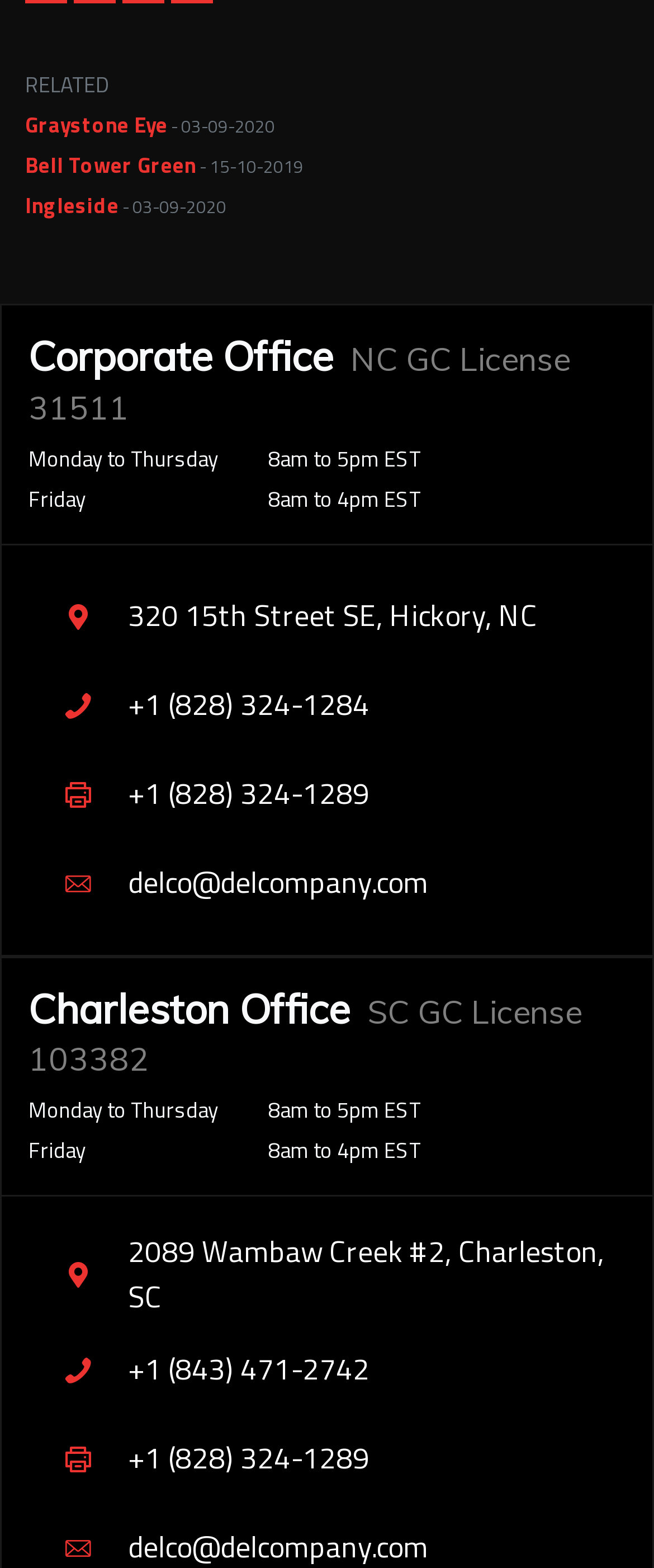Locate the bounding box coordinates of the area where you should click to accomplish the instruction: "Visit Corporate Office".

[0.044, 0.212, 0.956, 0.274]